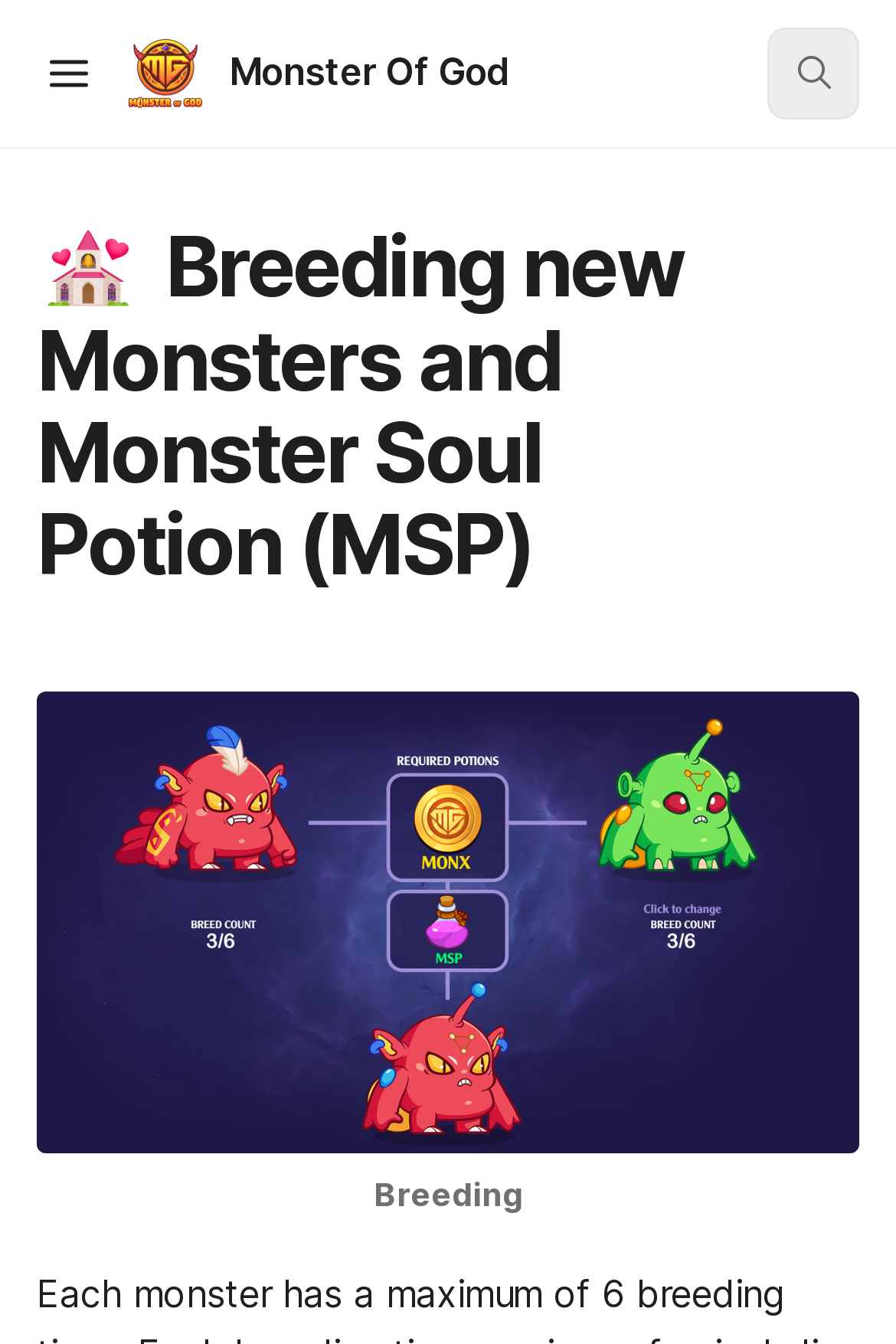What is the purpose of the button on the top right corner?
Look at the image and respond to the question as thoroughly as possible.

The button on the top right corner of the webpage is a 'Search' button, which allows users to search for specific content within the website.